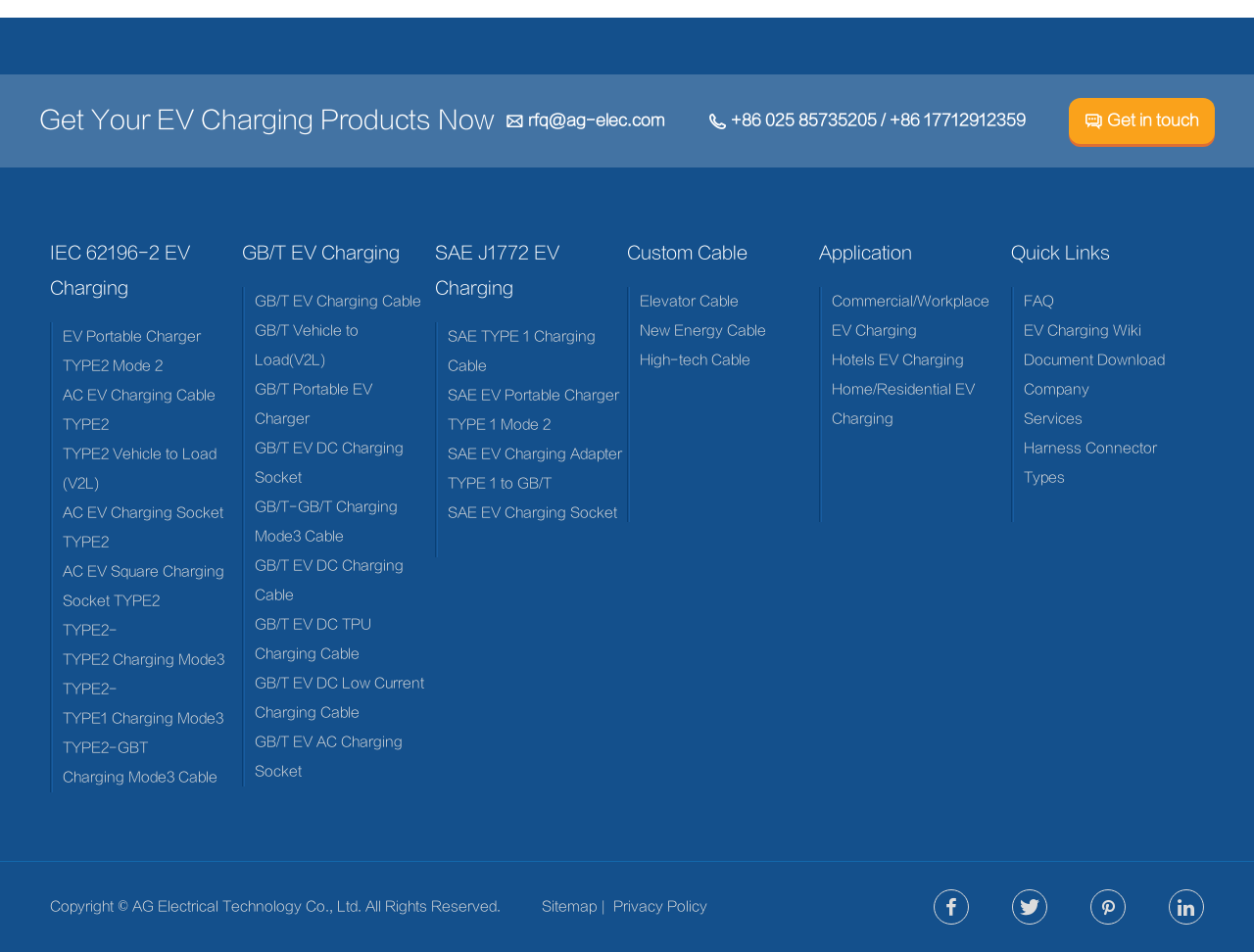Pinpoint the bounding box coordinates of the clickable element to carry out the following instruction: "Explore GB/T EV Charging products."

[0.193, 0.248, 0.344, 0.285]